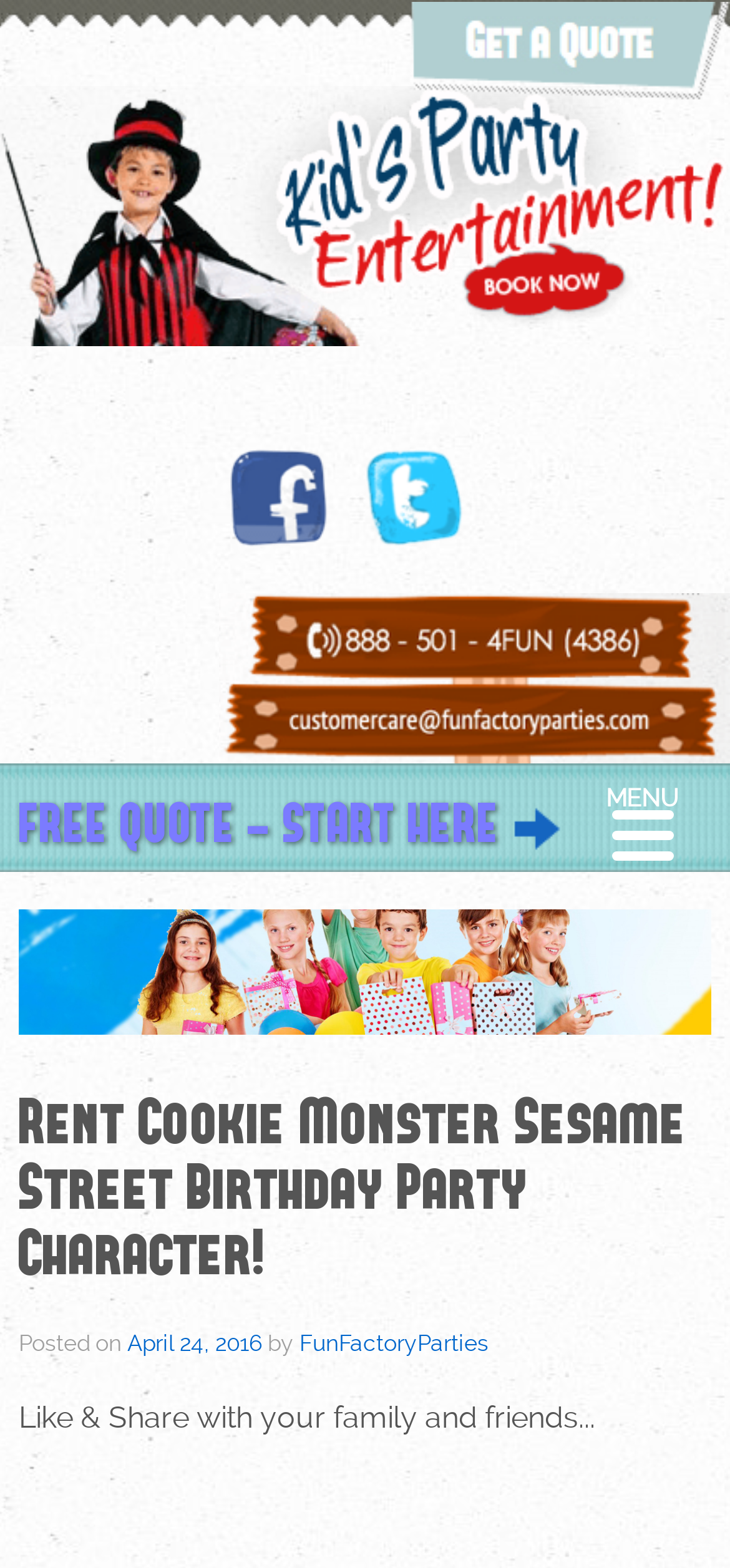When was this webpage posted?
Kindly answer the question with as much detail as you can.

The webpage has a timestamp at the bottom that says 'Posted on April 24, 2016', indicating when the webpage was posted.